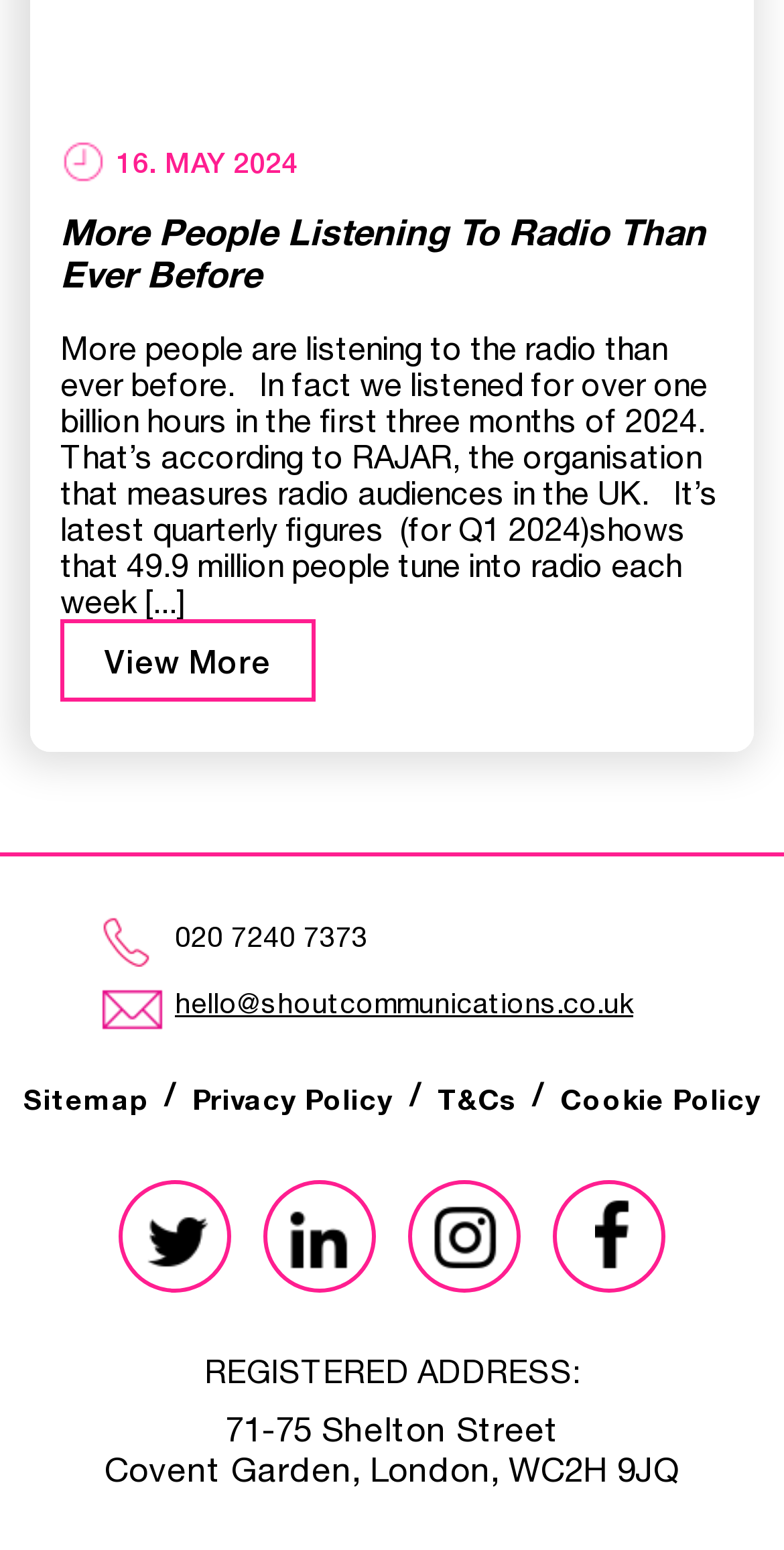Could you locate the bounding box coordinates for the section that should be clicked to accomplish this task: "Check the sitemap".

[0.029, 0.703, 0.188, 0.72]